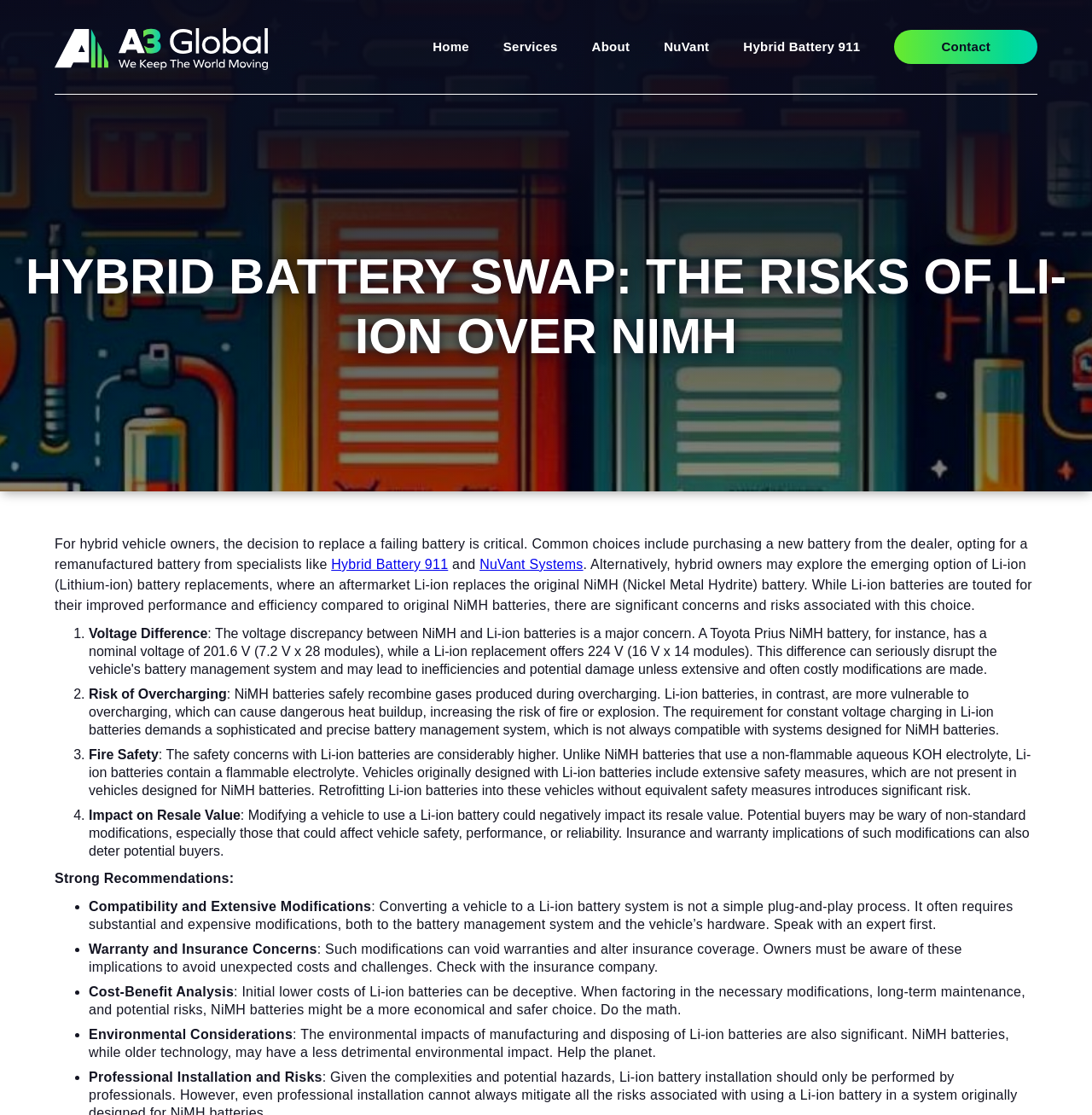Highlight the bounding box coordinates of the region I should click on to meet the following instruction: "view the free OZ Naturals Anti Aging Vitamin C Serum Sample".

None